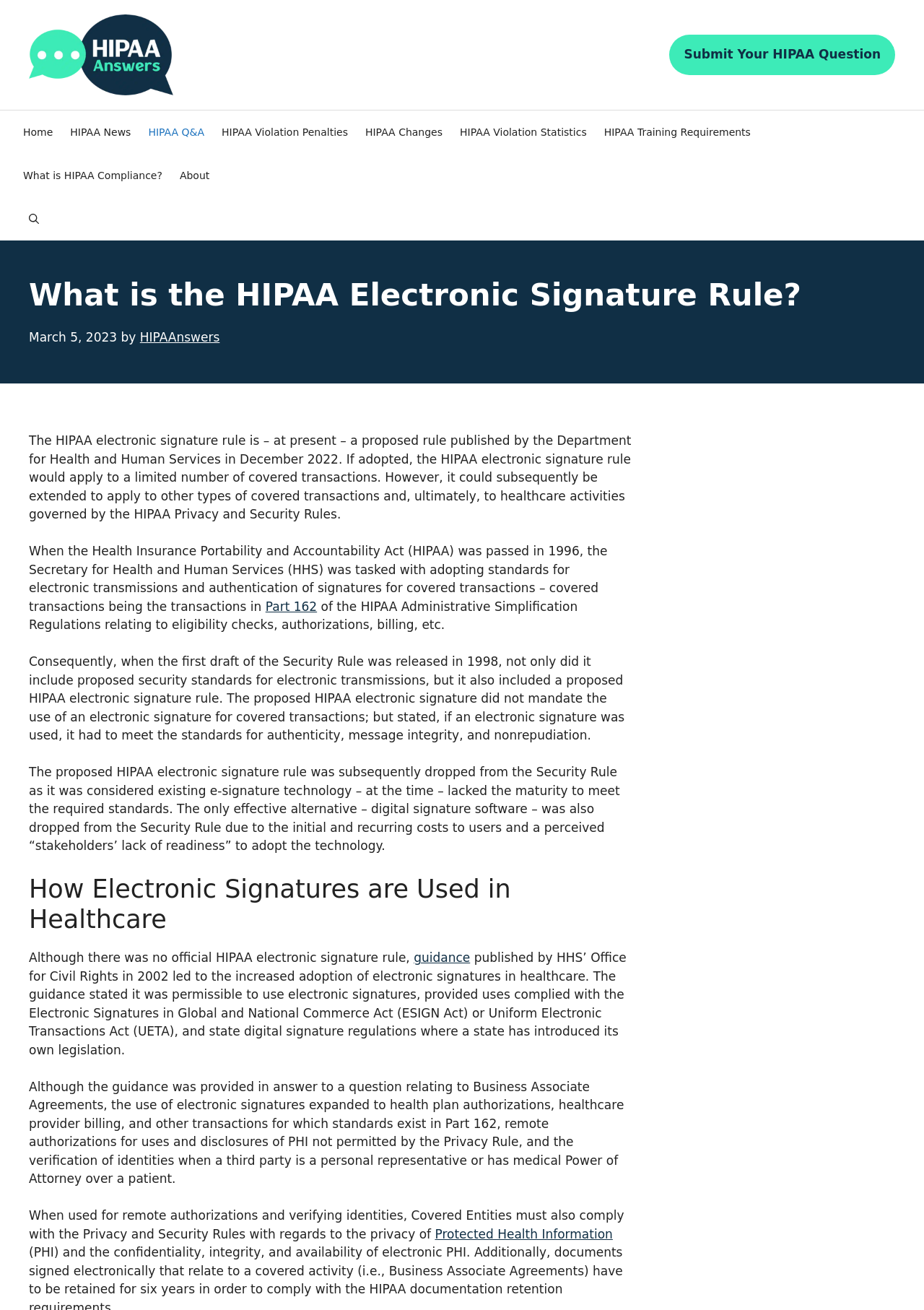Can you determine the bounding box coordinates of the area that needs to be clicked to fulfill the following instruction: "Open the 'Part 162' link"?

[0.287, 0.458, 0.343, 0.469]